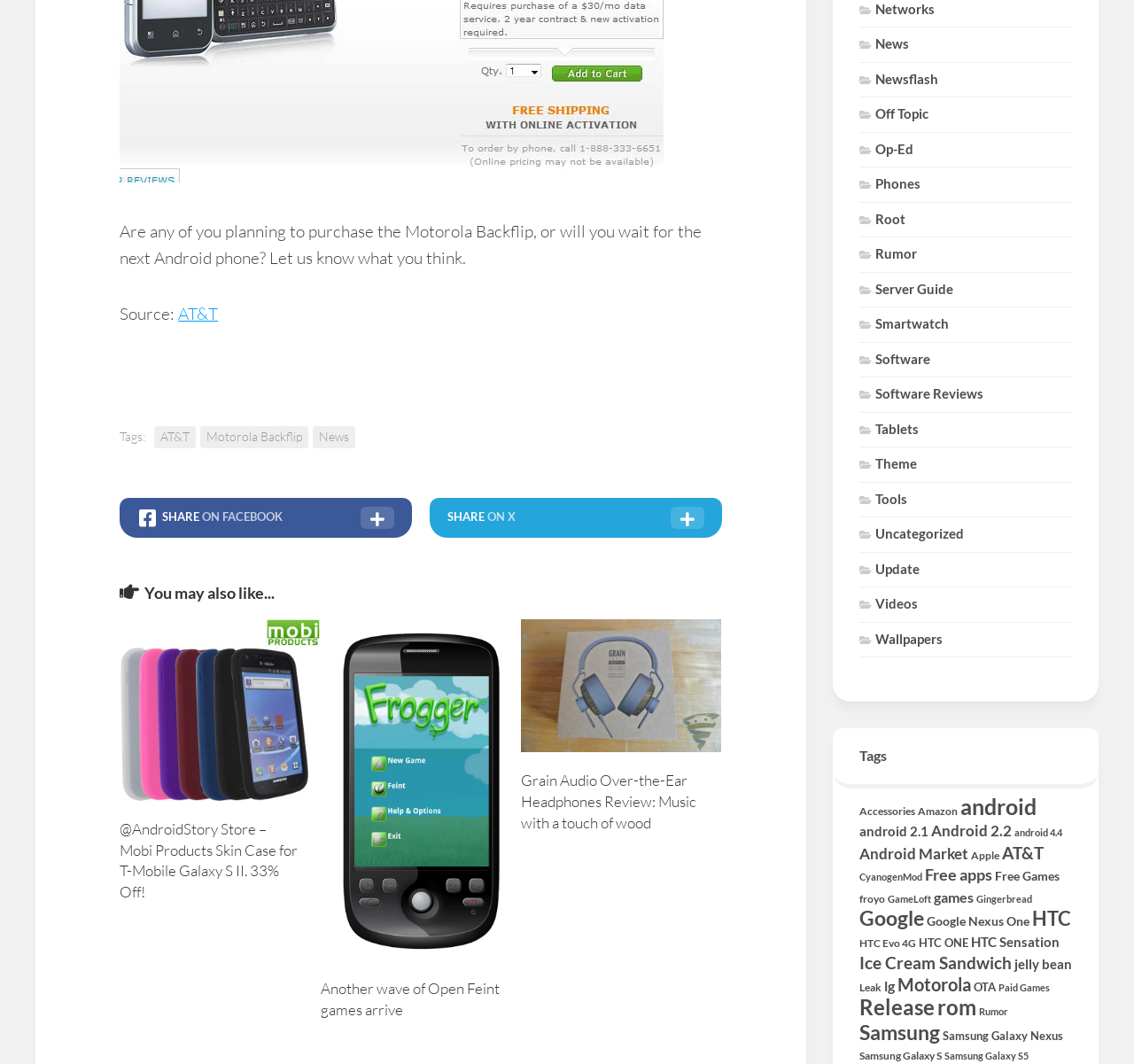Predict the bounding box of the UI element based on the description: "Paid Games". The coordinates should be four float numbers between 0 and 1, formatted as [left, top, right, bottom].

[0.88, 0.922, 0.926, 0.933]